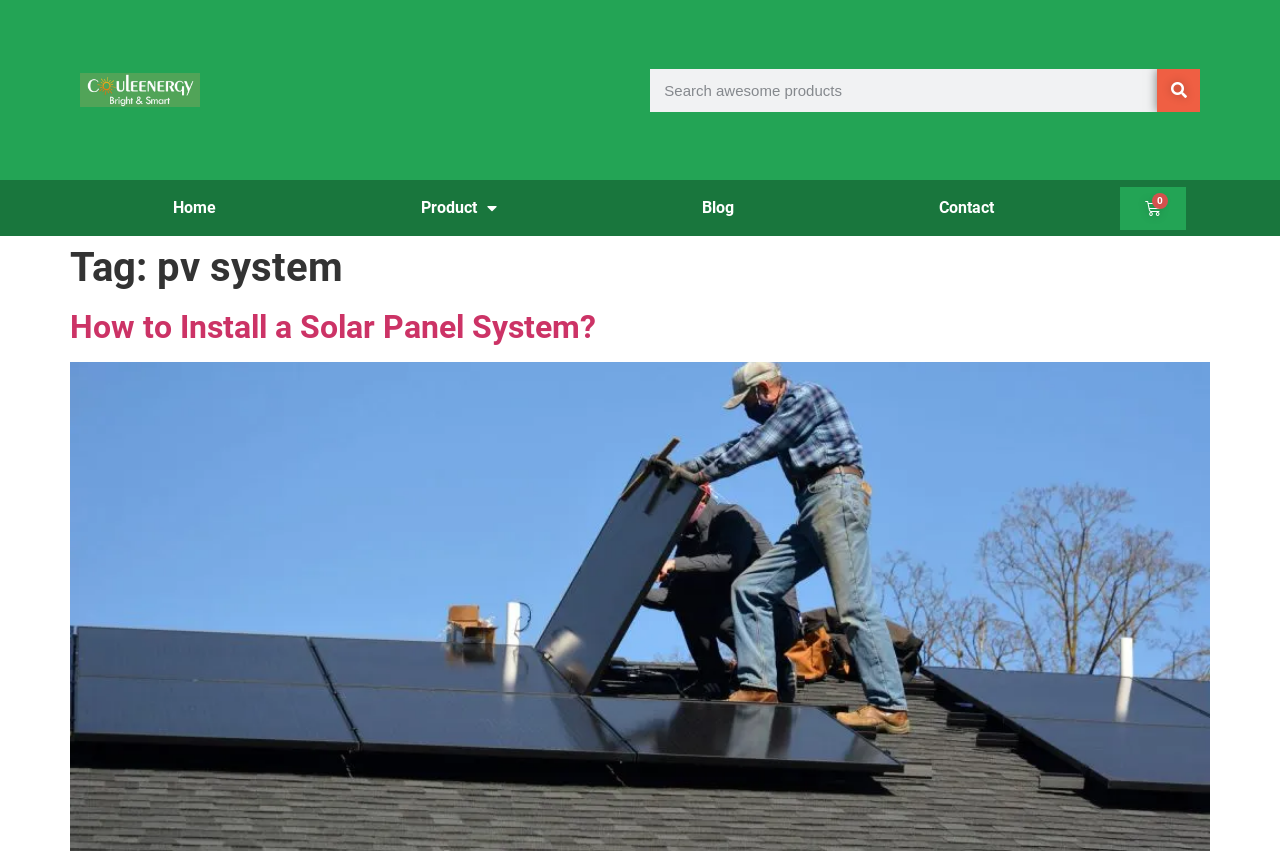Extract the bounding box coordinates of the UI element described by: "Product". The coordinates should include four float numbers ranging from 0 to 1, e.g., [left, top, right, bottom].

[0.248, 0.212, 0.468, 0.277]